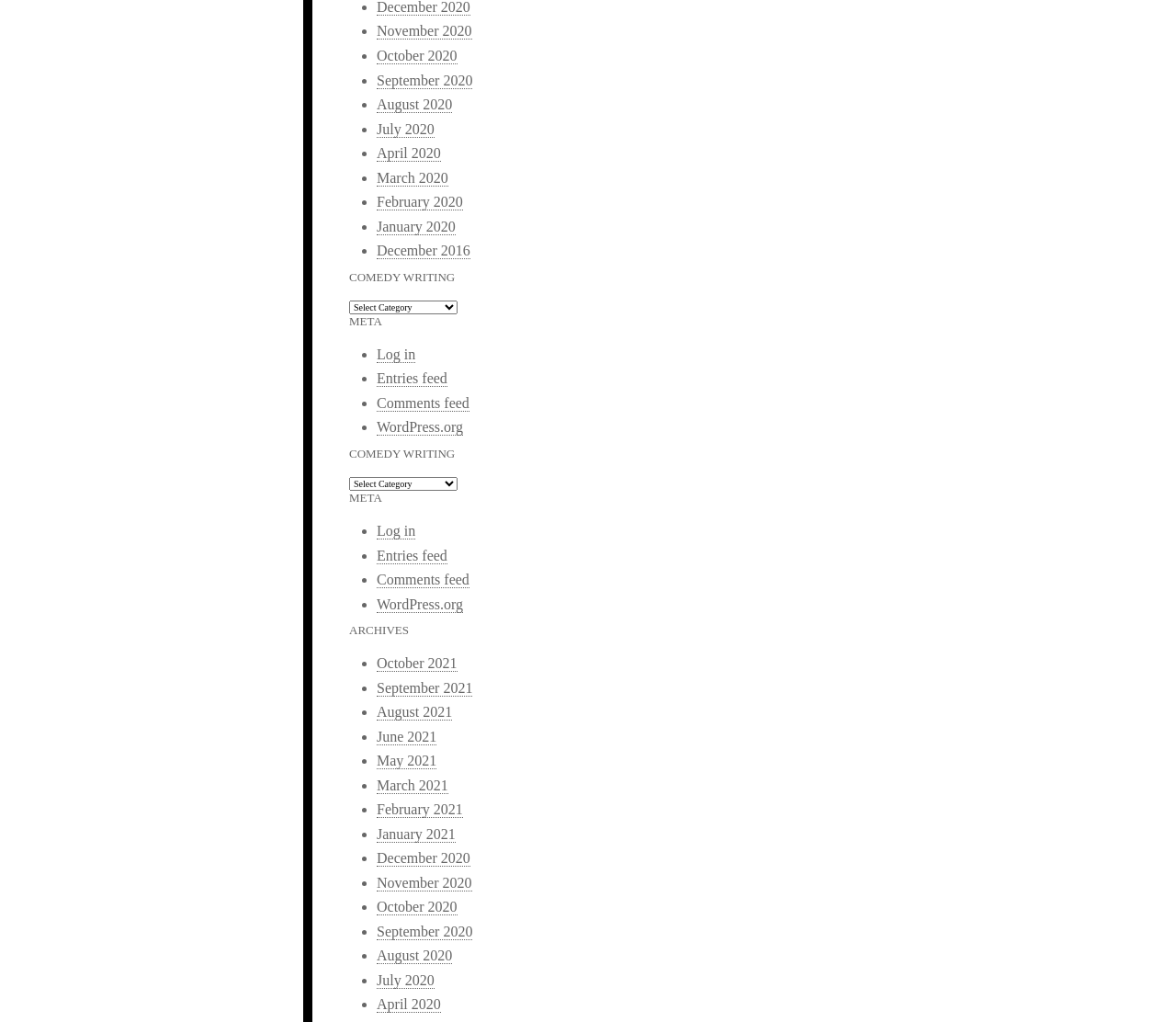Given the description WordPress.org, predict the bounding box coordinates of the UI element. Ensure the coordinates are in the format (top-left x, top-left y, bottom-right x, bottom-right y) and all values are between 0 and 1.

[0.32, 0.583, 0.394, 0.599]